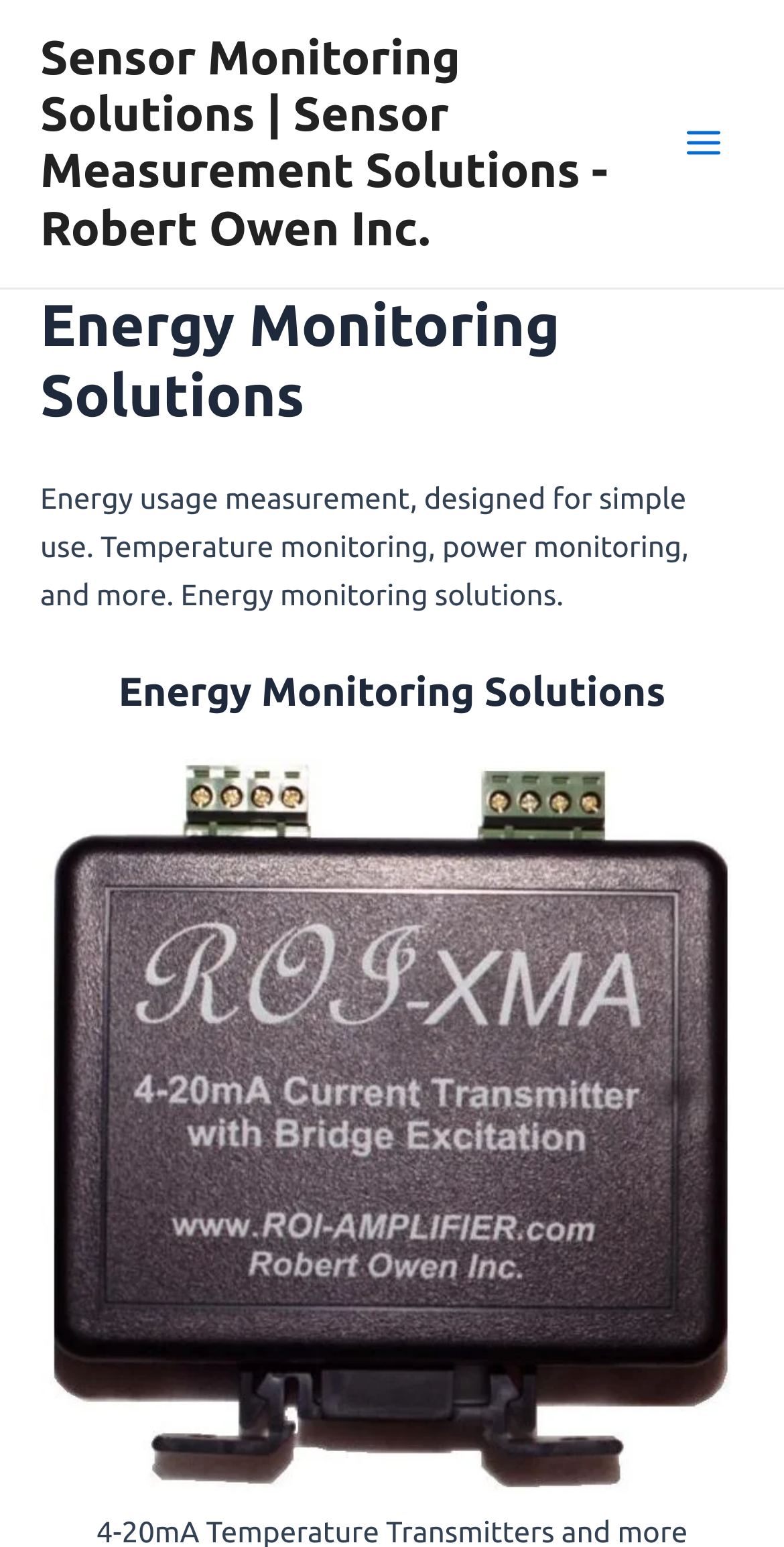Respond with a single word or short phrase to the following question: 
Is the main menu expanded?

No